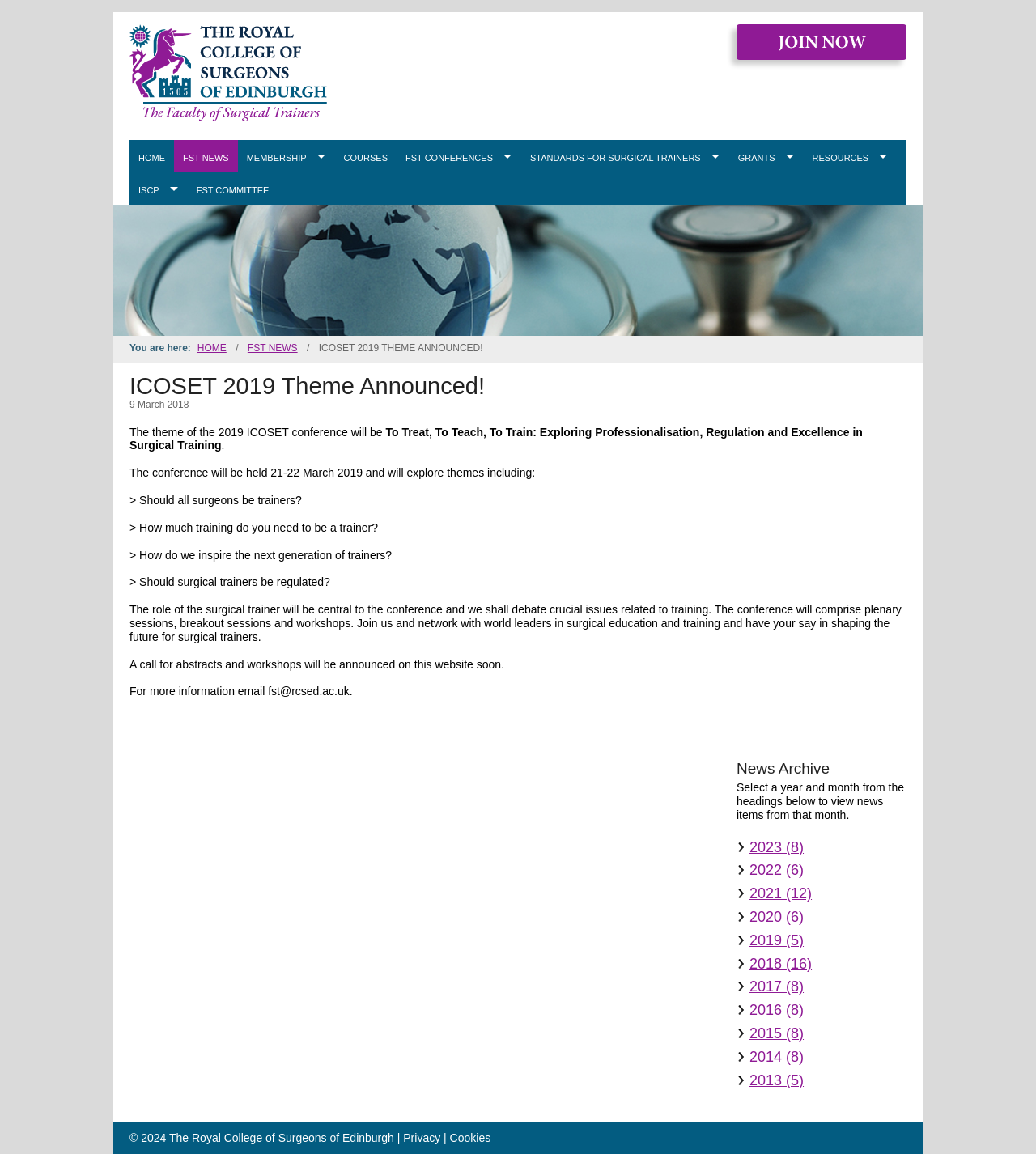Please answer the following question using a single word or phrase: 
How many menu items are there in the top navigation bar?

8